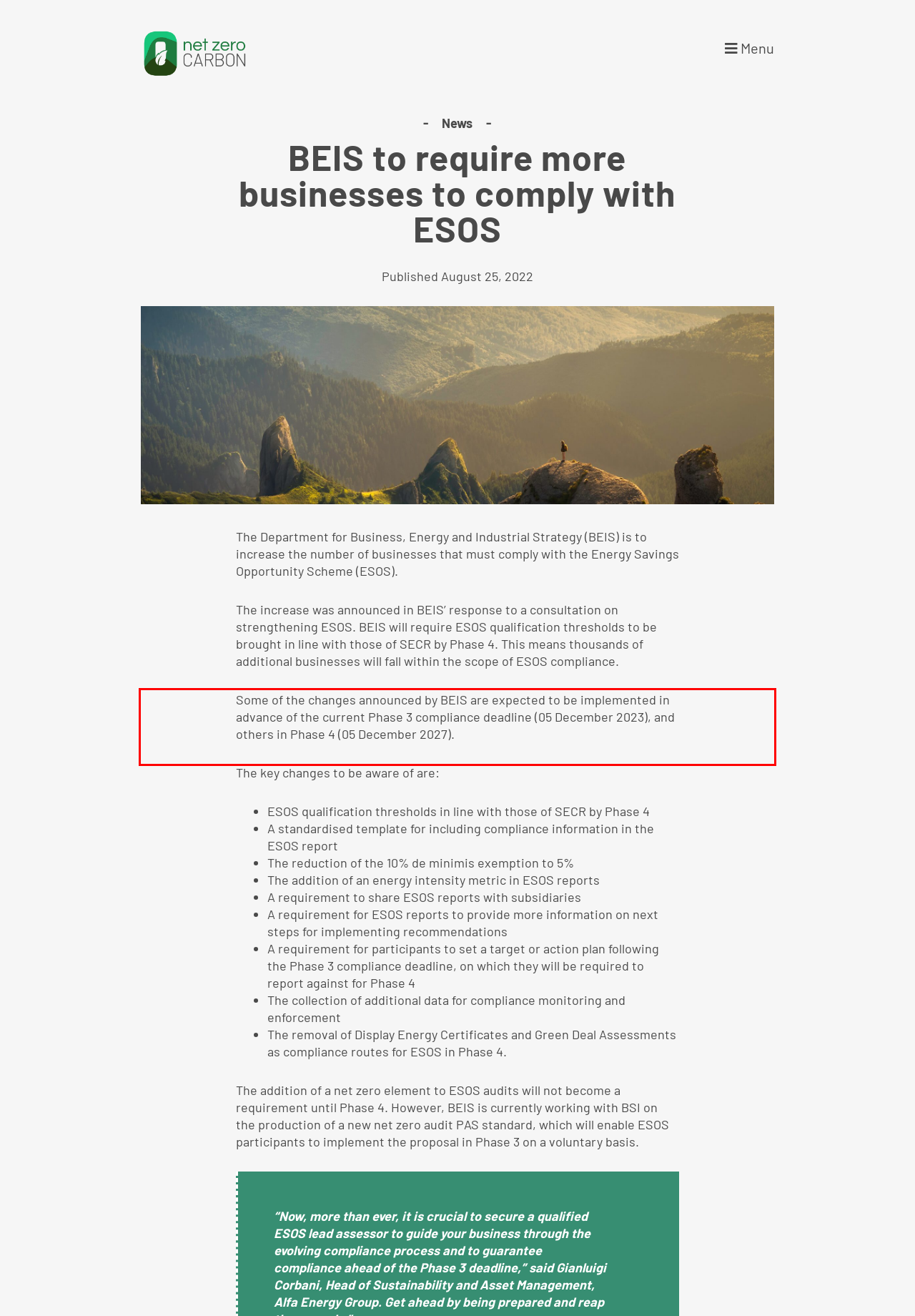You are provided with a screenshot of a webpage containing a red bounding box. Please extract the text enclosed by this red bounding box.

Some of the changes announced by BEIS are expected to be implemented in advance of the current Phase 3 compliance deadline (05 December 2023), and others in Phase 4 (05 December 2027).